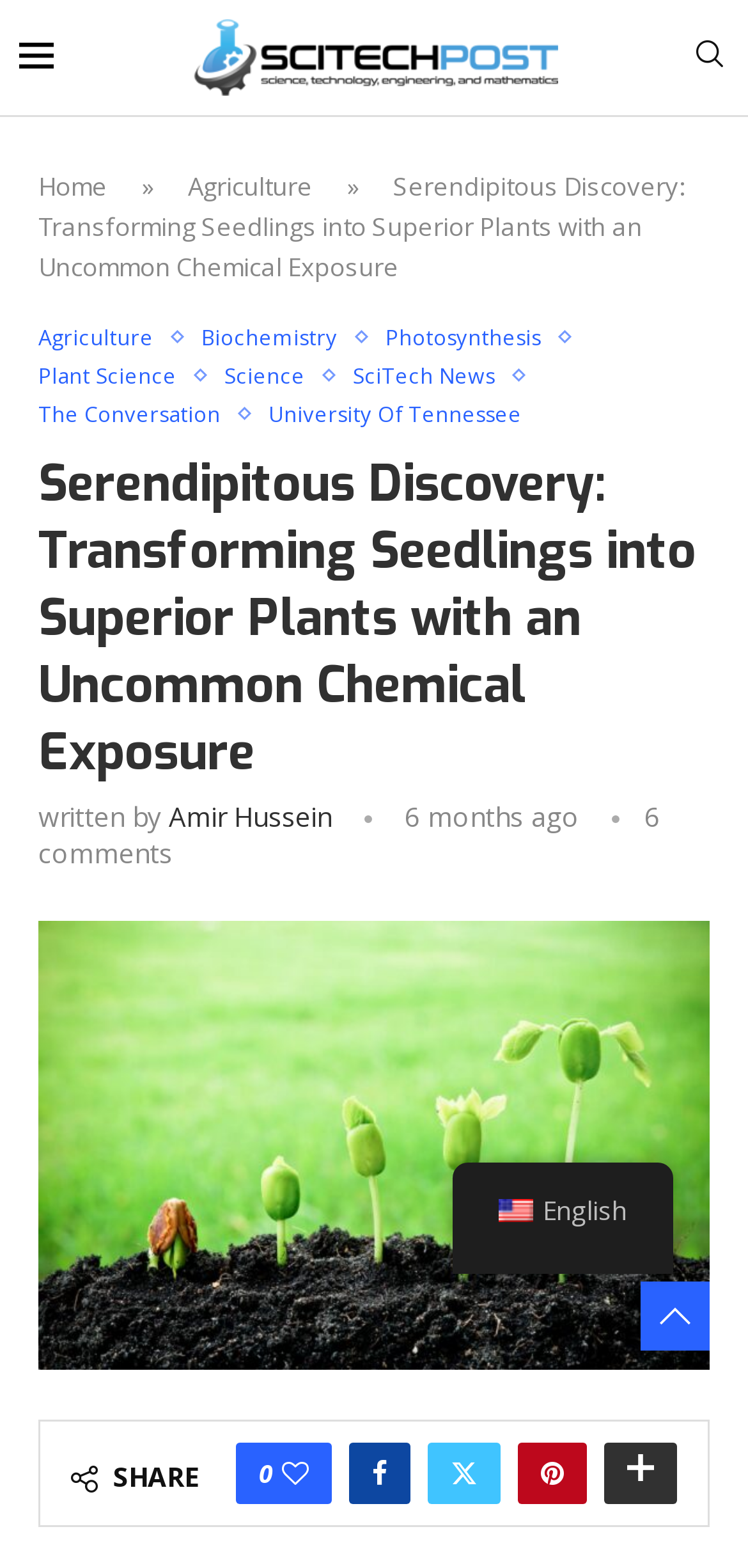Determine the bounding box coordinates of the clickable region to execute the instruction: "Go to the Agriculture page". The coordinates should be four float numbers between 0 and 1, denoted as [left, top, right, bottom].

[0.251, 0.108, 0.418, 0.13]